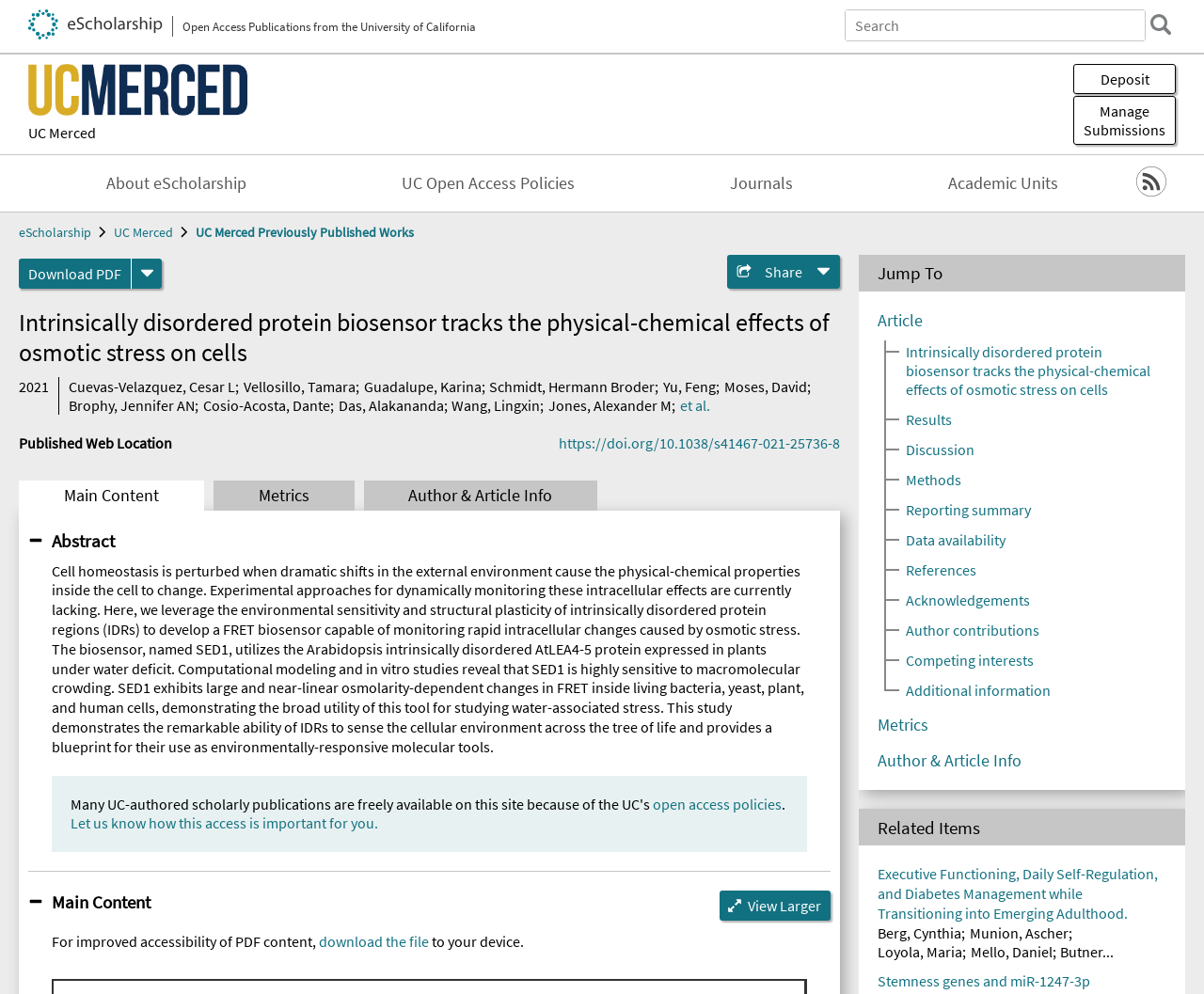Provide a thorough description of the webpage's content and layout.

This webpage appears to be a research article publication page. At the top, there is a banner with a link to "eScholarship Open Access Publications from the University of California" and an image of the eScholarship logo. Next to it, there is a search box with a "search" button. Below the banner, there are links to "UC Merced" and "UC Merced Previously Published Works" with their respective logos.

On the left side of the page, there is a navigation menu with links to "About eScholarship", "UC Open Access Policies", "Journals", "Academic Units", and "RSS" with an RSS icon. Below the navigation menu, there is a section with links to "Deposit" and "Manage Submissions" buttons.

The main content of the page is divided into sections. The first section displays the article title "Intrinsically disordered protein biosensor tracks the physical-chemical effects of osmotic stress on cells" and the authors' names, including Cuevas-Velazquez, Cesar L, Vellosillo, Tamara, and others. Below the authors' names, there is a section with a publication date "2021" and links to the authors' profiles.

The next section is the article abstract, which describes the research on intrinsically disordered protein regions (IDRs) and their use as environmentally-responsive molecular tools. The abstract is followed by a section with links to "open access policies" and a call to action to provide feedback on the importance of open access.

Below the abstract, there are three buttons: "Main Content", "Metrics", and "Author & Article Info". The "Main Content" button is expanded, revealing a section with a heading "Published Web Location" and a link to the article's DOI. There is also a section with a heading "Jump To" and links to different parts of the article, including "Article", "Results", "Discussion", "Methods", and others.

On the right side of the page, there is a section with a heading "Related Items" and a link to another article titled "Executive Functioning, Daily Self-Regulation, and Diabetes Management while Transitioning into Emerging Adulthood."